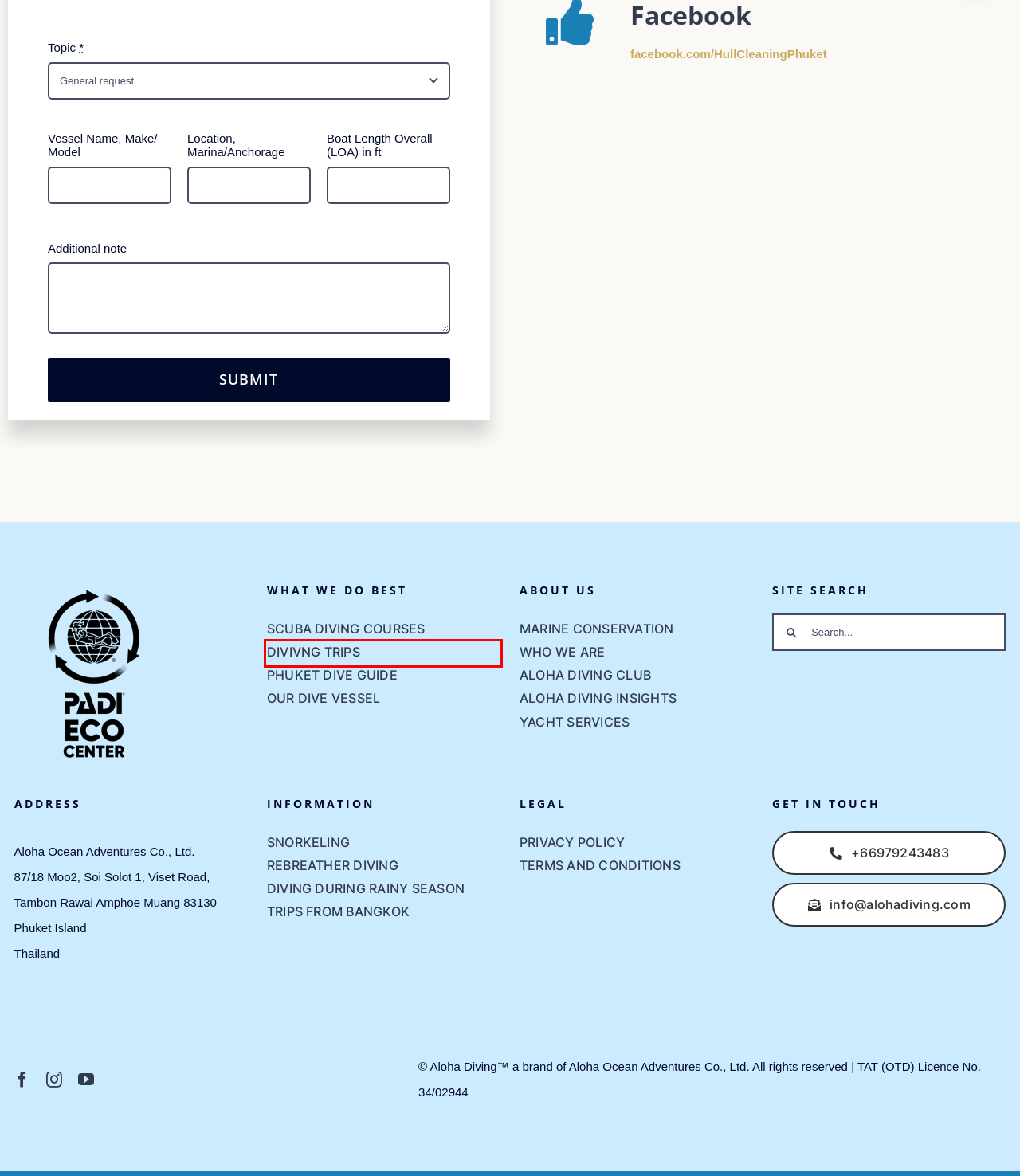Review the screenshot of a webpage that includes a red bounding box. Choose the webpage description that best matches the new webpage displayed after clicking the element within the bounding box. Here are the candidates:
A. Scuba Diving in Phuket by Aloha Diving - All you need to know about
B. Snorkeling around Phuket - all you need to know
C. Marine Conservation in Phuket | Aloha Diving
D. Scuba Diving Courses in small groups with more included than the min.
E. Aloha Diving insights
F. DATA PROTECTION DECLARATION - Aloha Diving Phuket
G. Phuket Dive Guide | All dive sites detailed
H. All to know about Rebreather Diving in Phuket by Aloha Diving

A